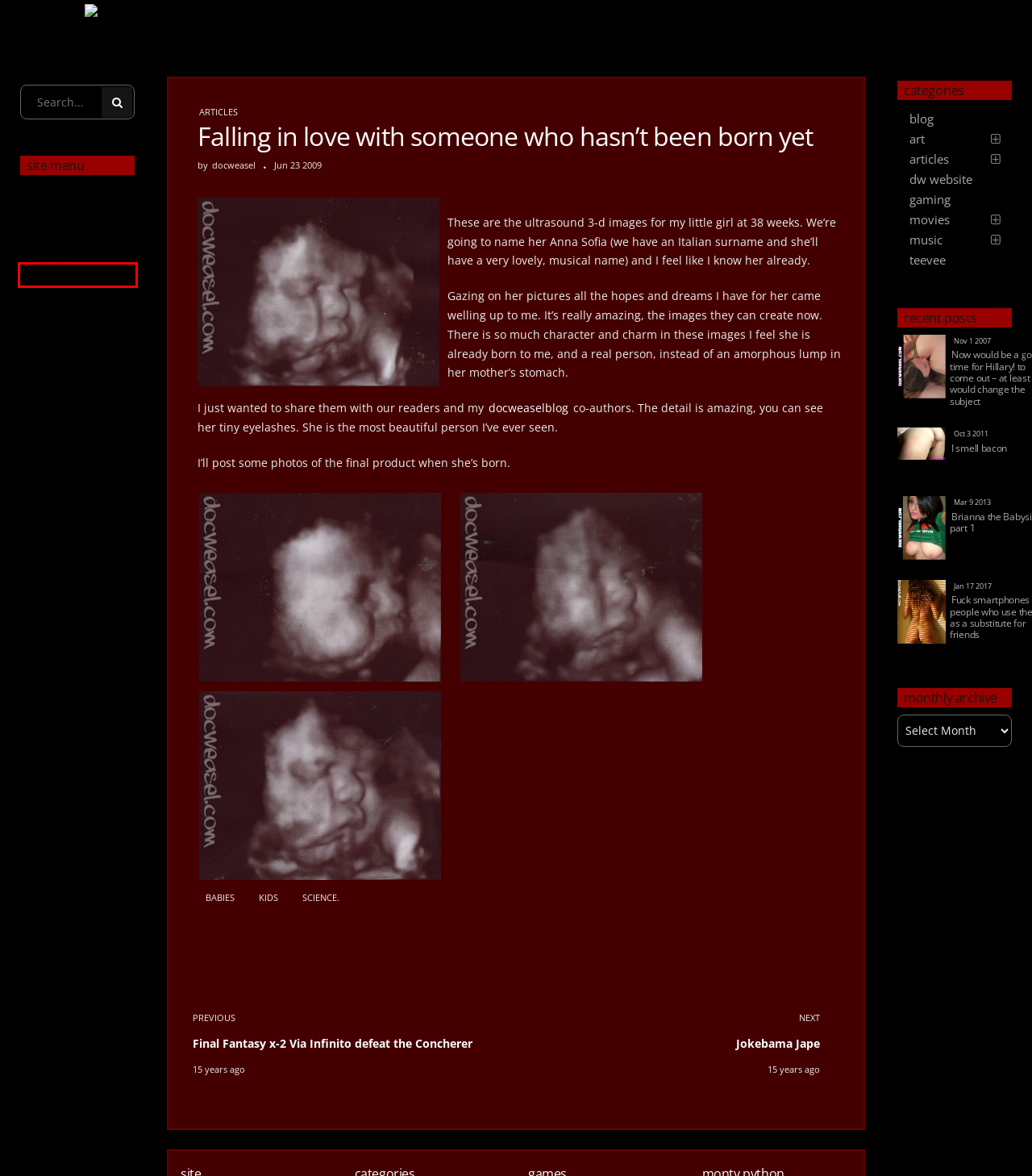Observe the provided screenshot of a webpage that has a red rectangle bounding box. Determine the webpage description that best matches the new webpage after clicking the element inside the red bounding box. Here are the candidates:
A. art - docweasel.com
B. movies - docweasel.com
C. I smell bacon - docweasel.com
D. Science. - docweasel.com
E. blog - docweasel.com
F. articles - docweasel.com
G. monty python - docweasel.com
H. contact - docweasel.com

G